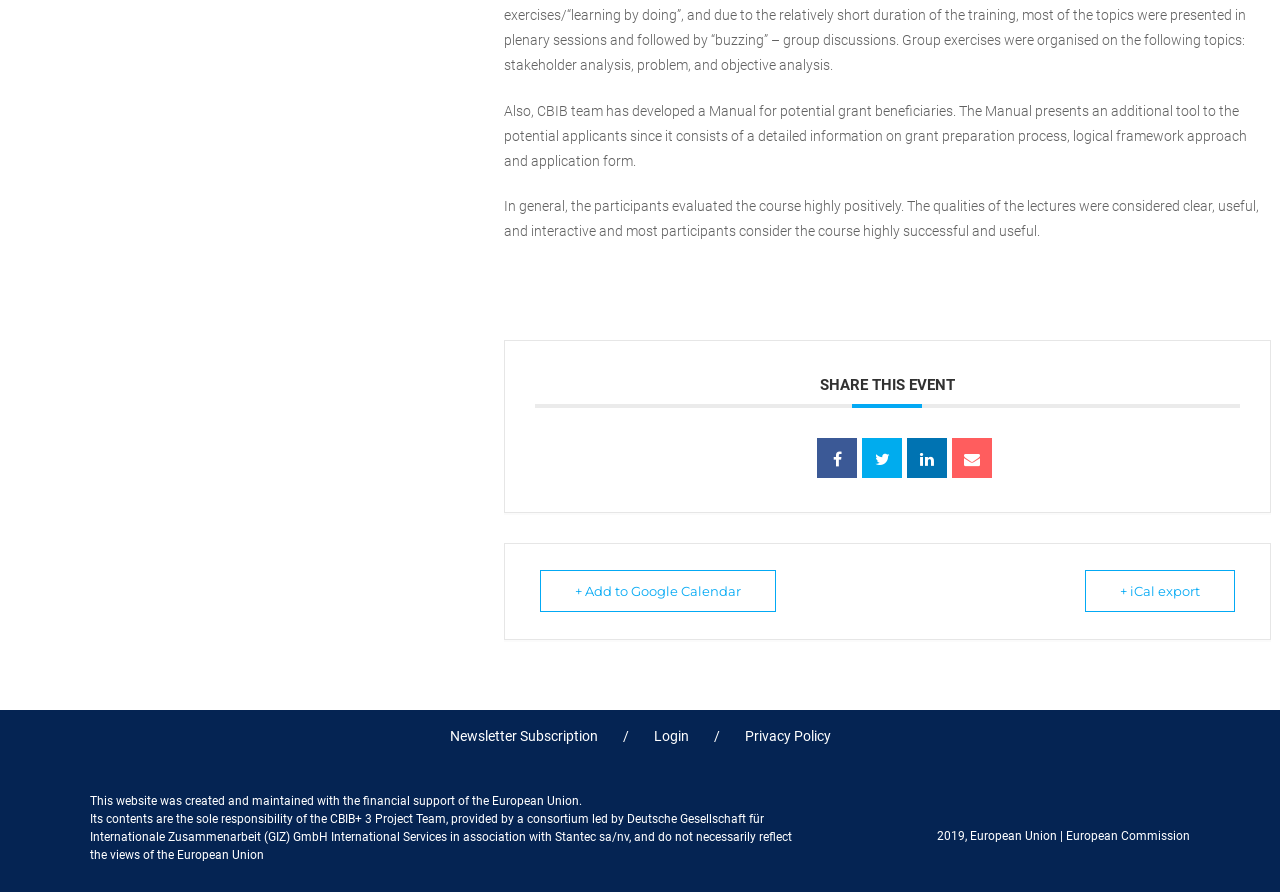Pinpoint the bounding box coordinates of the element you need to click to execute the following instruction: "Share this event on social media". The bounding box should be represented by four float numbers between 0 and 1, in the format [left, top, right, bottom].

[0.639, 0.491, 0.67, 0.536]